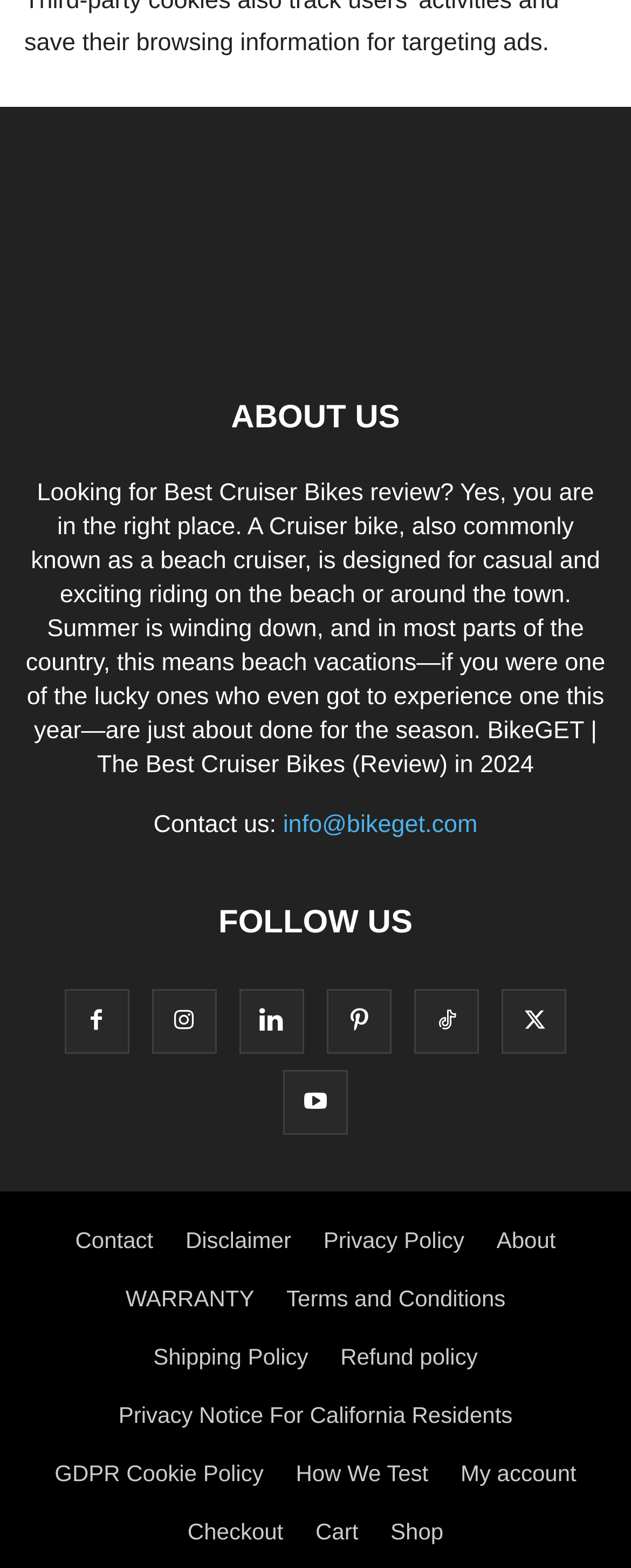Identify the bounding box coordinates of the region that should be clicked to execute the following instruction: "Follow us on social media".

[0.346, 0.577, 0.654, 0.599]